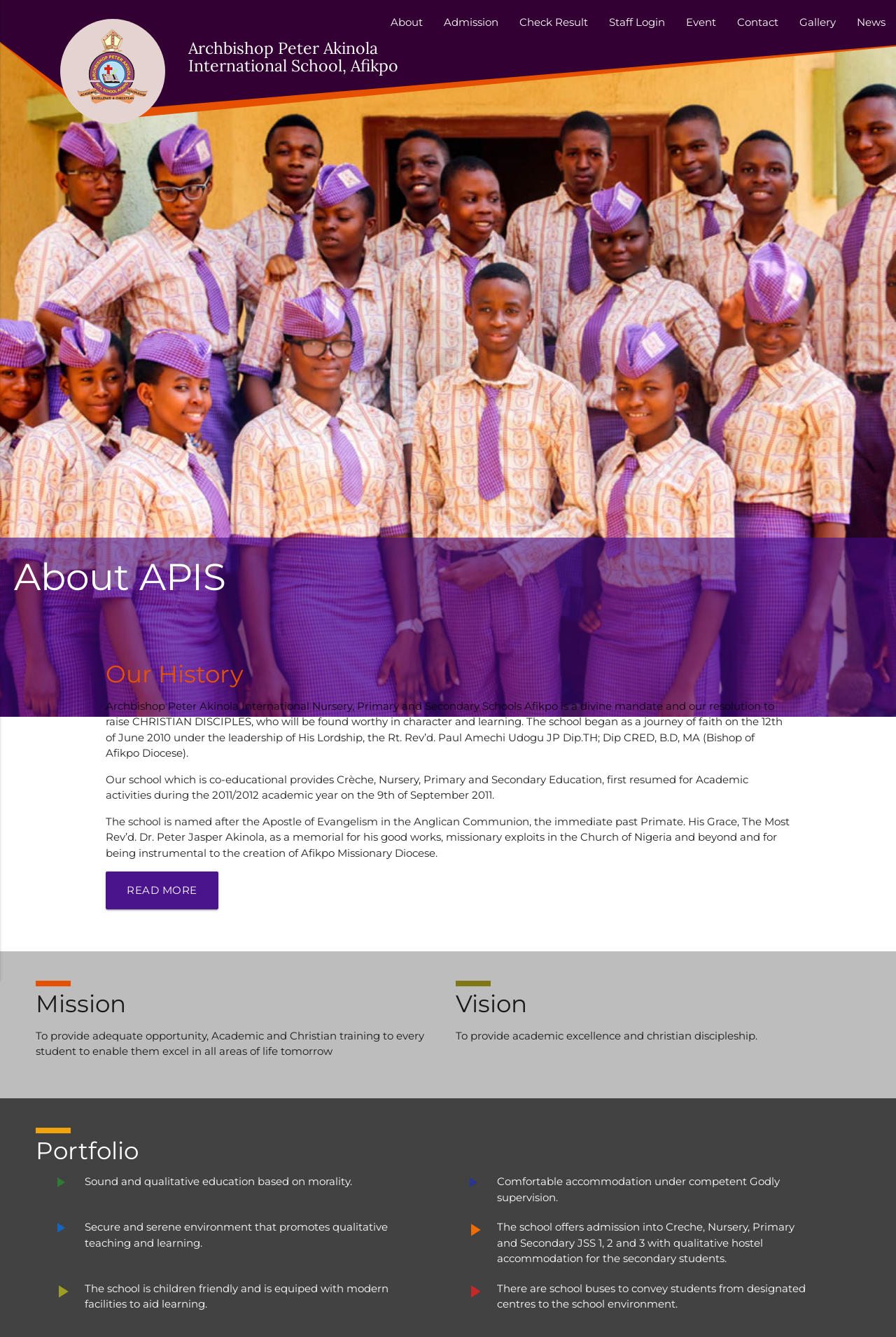Show me the bounding box coordinates of the clickable region to achieve the task as per the instruction: "Check the admission process".

[0.484, 0.0, 0.568, 0.034]